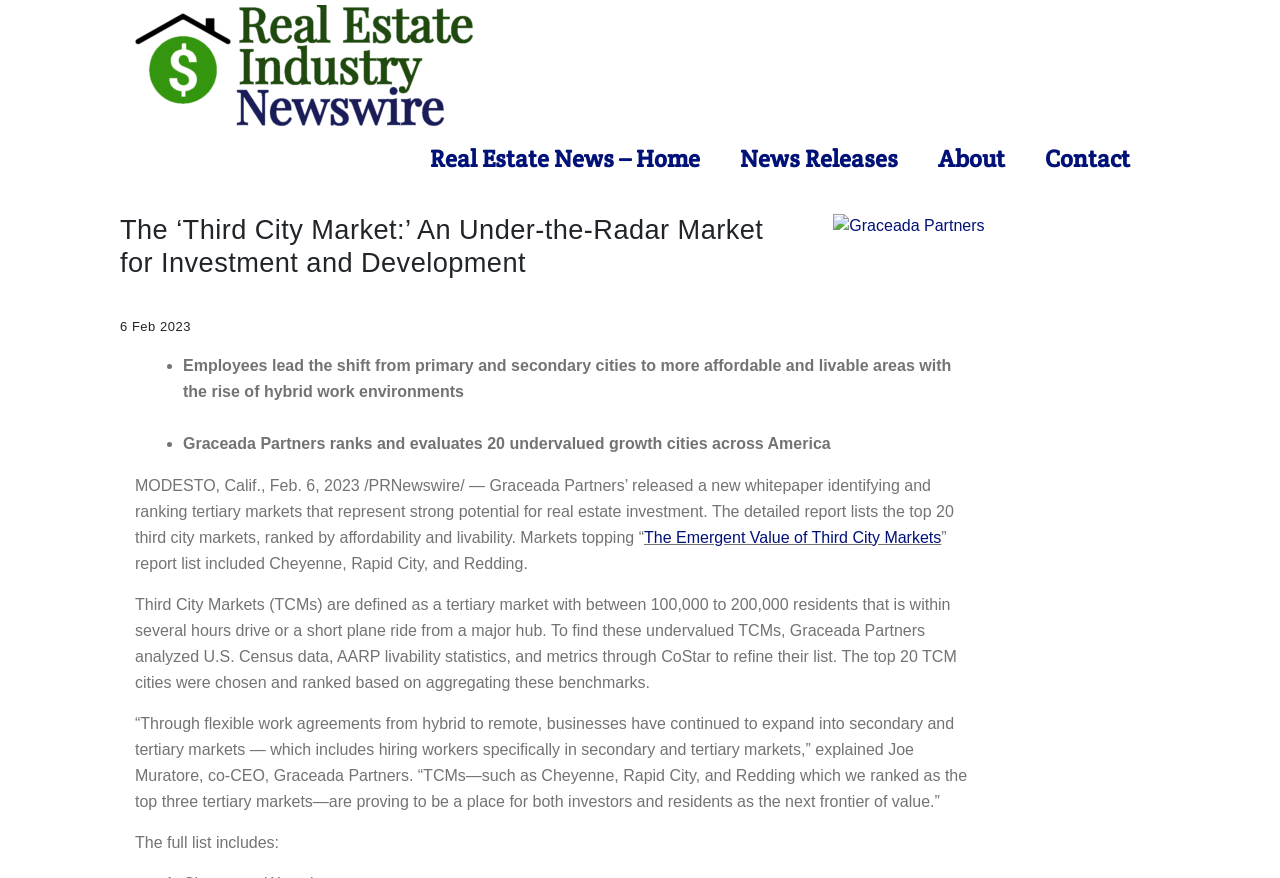Generate the text content of the main headline of the webpage.

The ‘Third City Market:’ An Under-the-Radar Market for Investment and Development